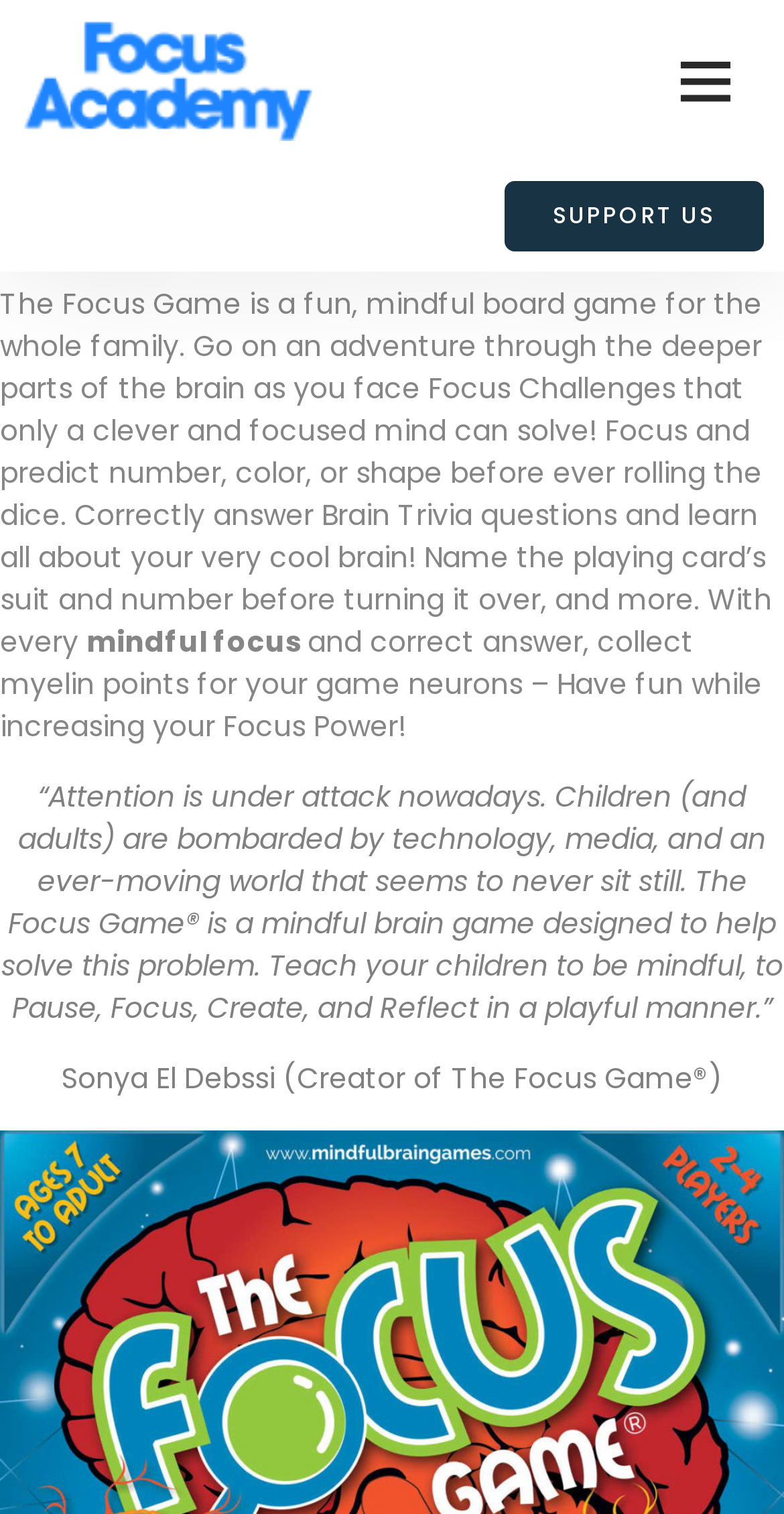Extract the bounding box coordinates for the UI element described as: "support us".

[0.644, 0.12, 0.974, 0.166]